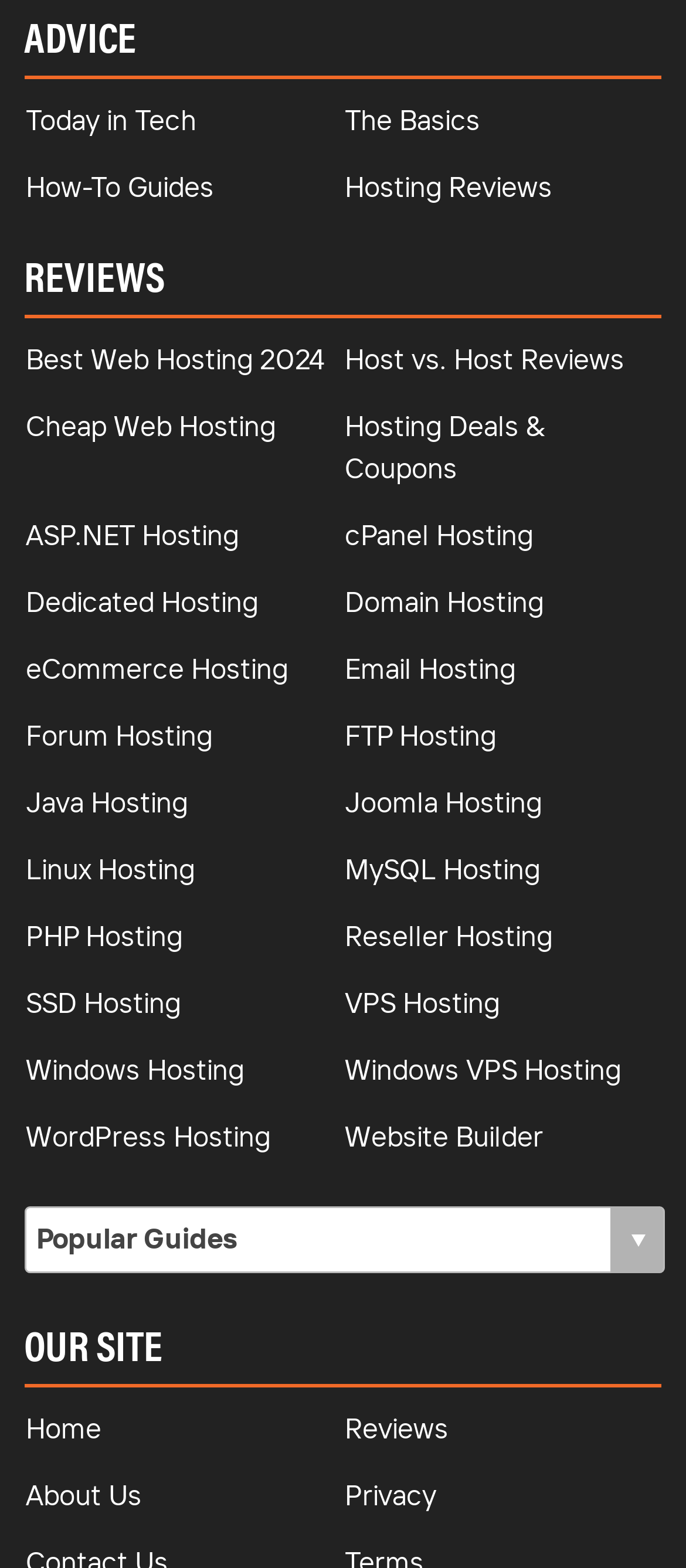Provide the bounding box coordinates of the area you need to click to execute the following instruction: "Explore WordPress Hosting".

[0.038, 0.713, 0.394, 0.735]